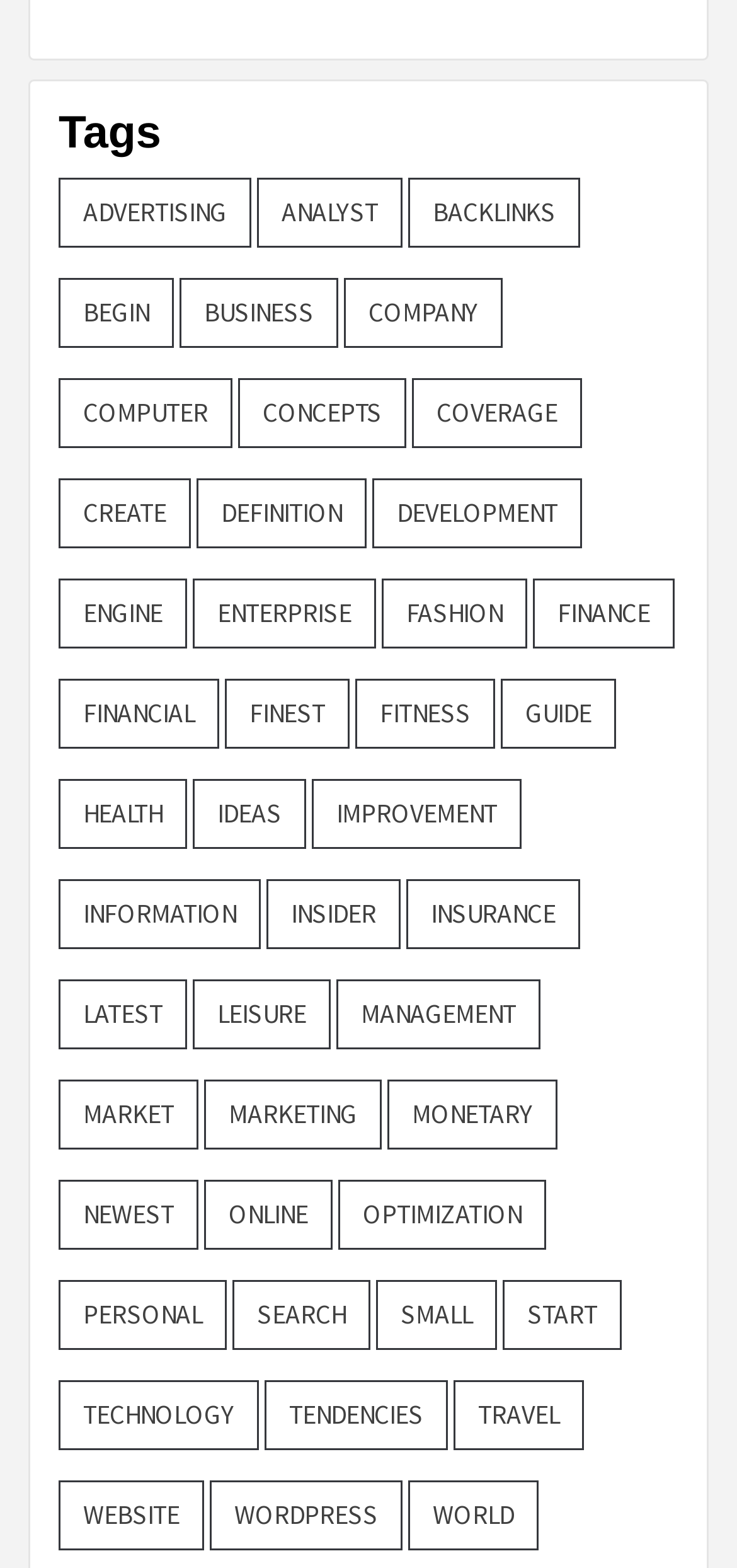Using the element description provided, determine the bounding box coordinates in the format (top-left x, top-left y, bottom-right x, bottom-right y). Ensure that all values are floating point numbers between 0 and 1. Element description: fitness

[0.482, 0.433, 0.672, 0.478]